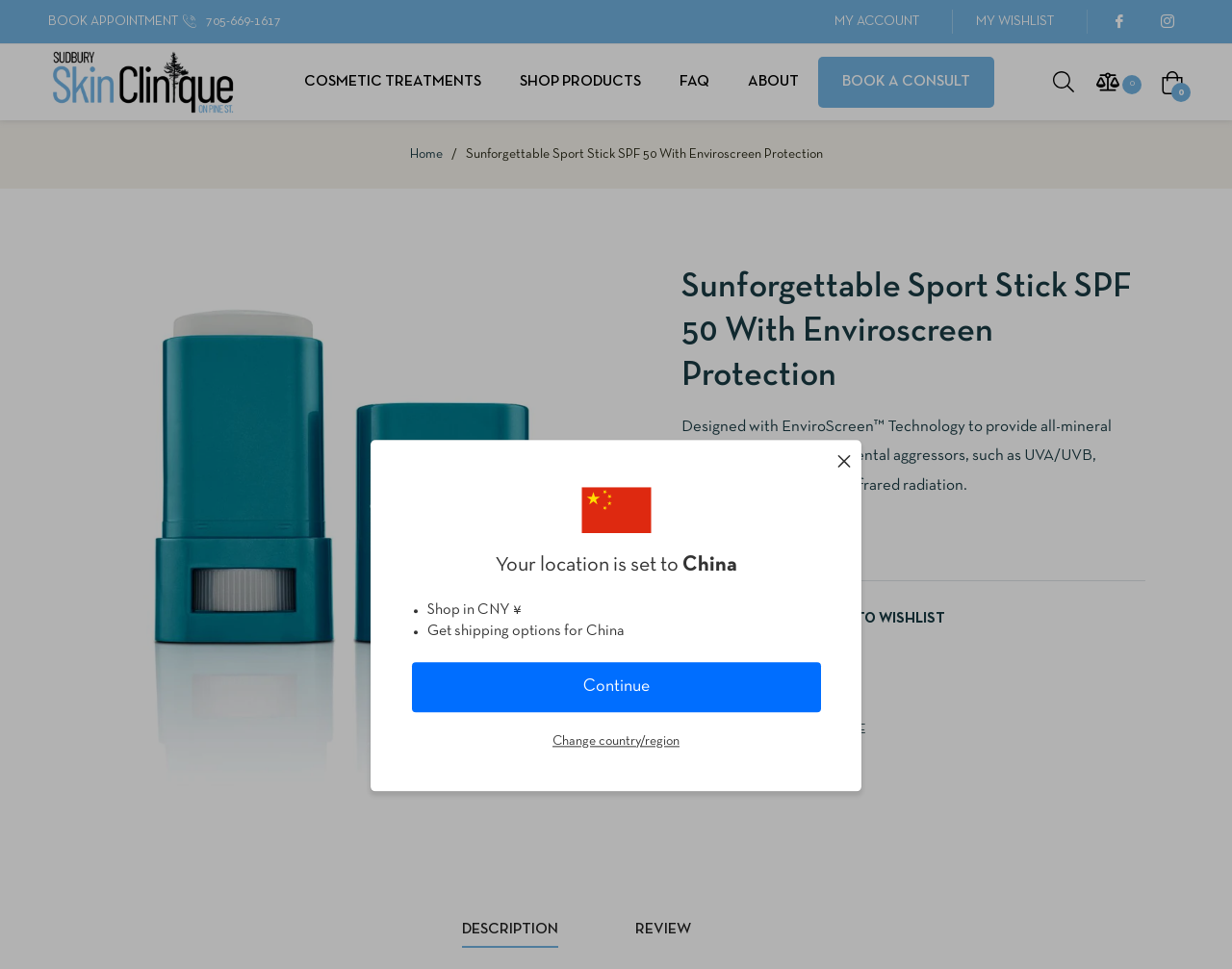Determine the bounding box coordinates for the region that must be clicked to execute the following instruction: "Explore cosmetic treatments".

[0.232, 0.046, 0.407, 0.124]